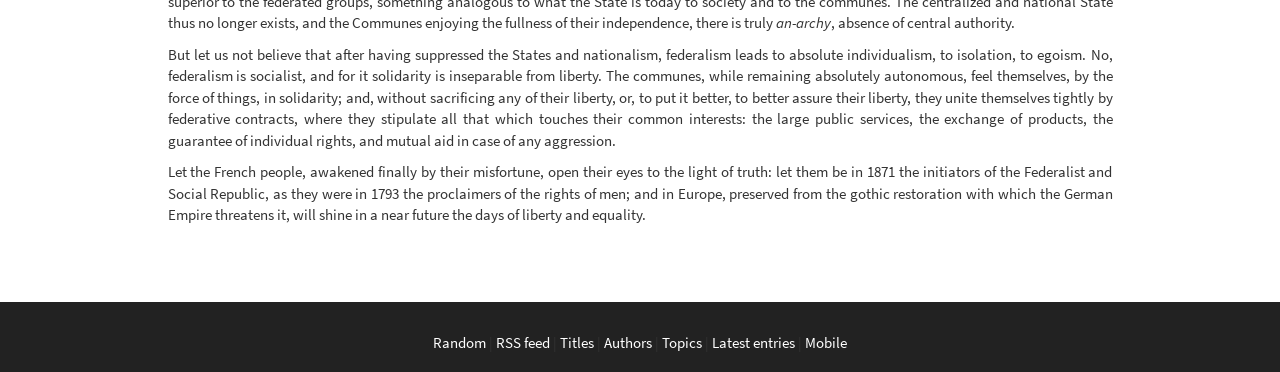Reply to the question with a brief word or phrase: How many paragraphs of text are there?

2